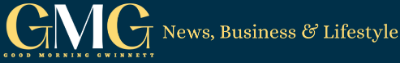Provide a brief response to the question using a single word or phrase: 
What is the focus of the tagline?

Timely and engaging information